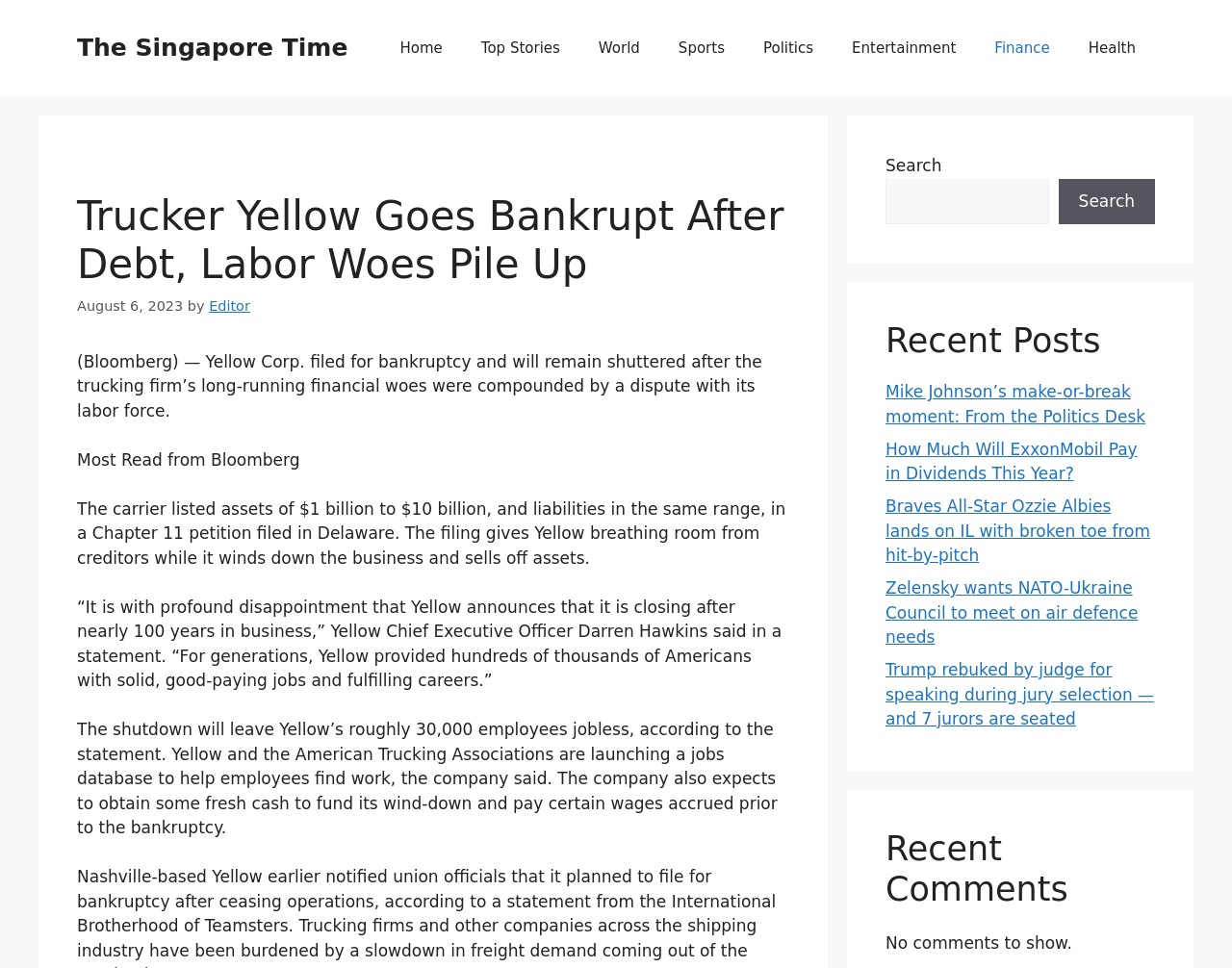Identify the bounding box coordinates of the element to click to follow this instruction: 'Search for something'. Ensure the coordinates are four float values between 0 and 1, provided as [left, top, right, bottom].

[0.719, 0.184, 0.851, 0.232]